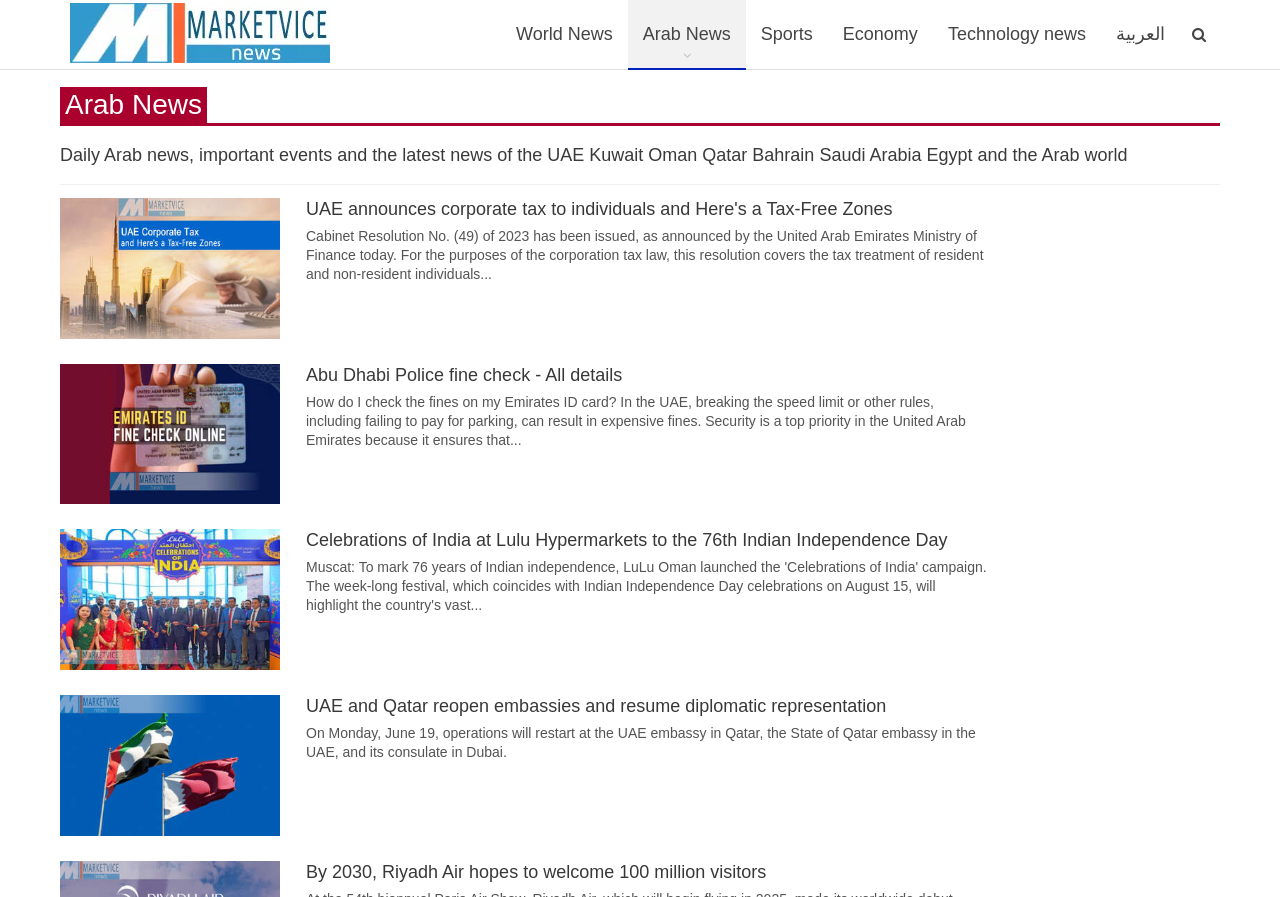Please find the bounding box coordinates of the element that needs to be clicked to perform the following instruction: "Learn about Celebrations of India at Lulu Hypermarkets to the 76th Indian Independence Day". The bounding box coordinates should be four float numbers between 0 and 1, represented as [left, top, right, bottom].

[0.047, 0.59, 0.953, 0.747]